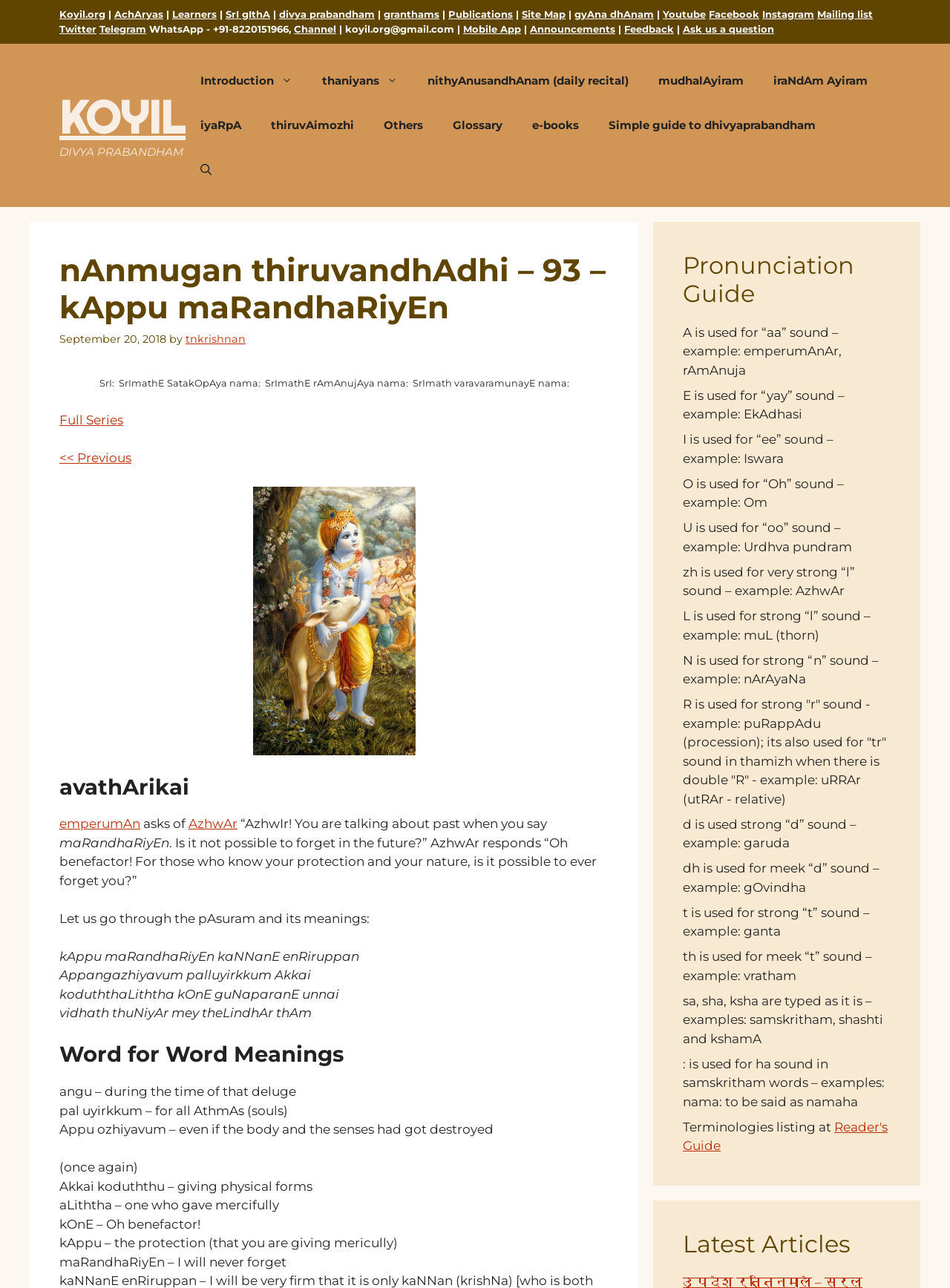Please mark the clickable region by giving the bounding box coordinates needed to complete this instruction: "Read the article 'Dempo Sports Club announce the signing of Uttam Rai'".

None